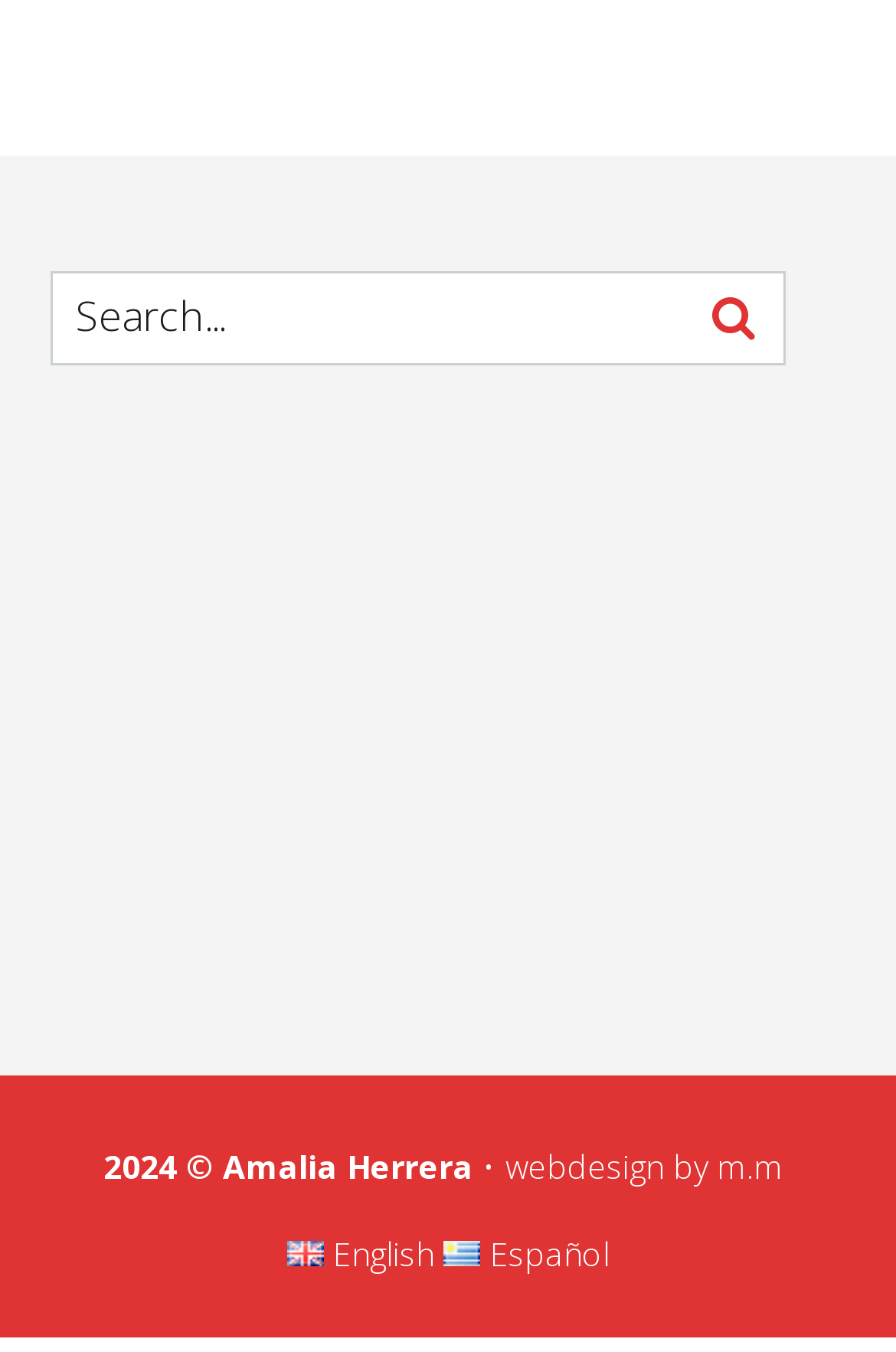Locate the bounding box coordinates for the element described below: "info@avantioflouisville.com". The coordinates must be four float values between 0 and 1, formatted as [left, top, right, bottom].

None